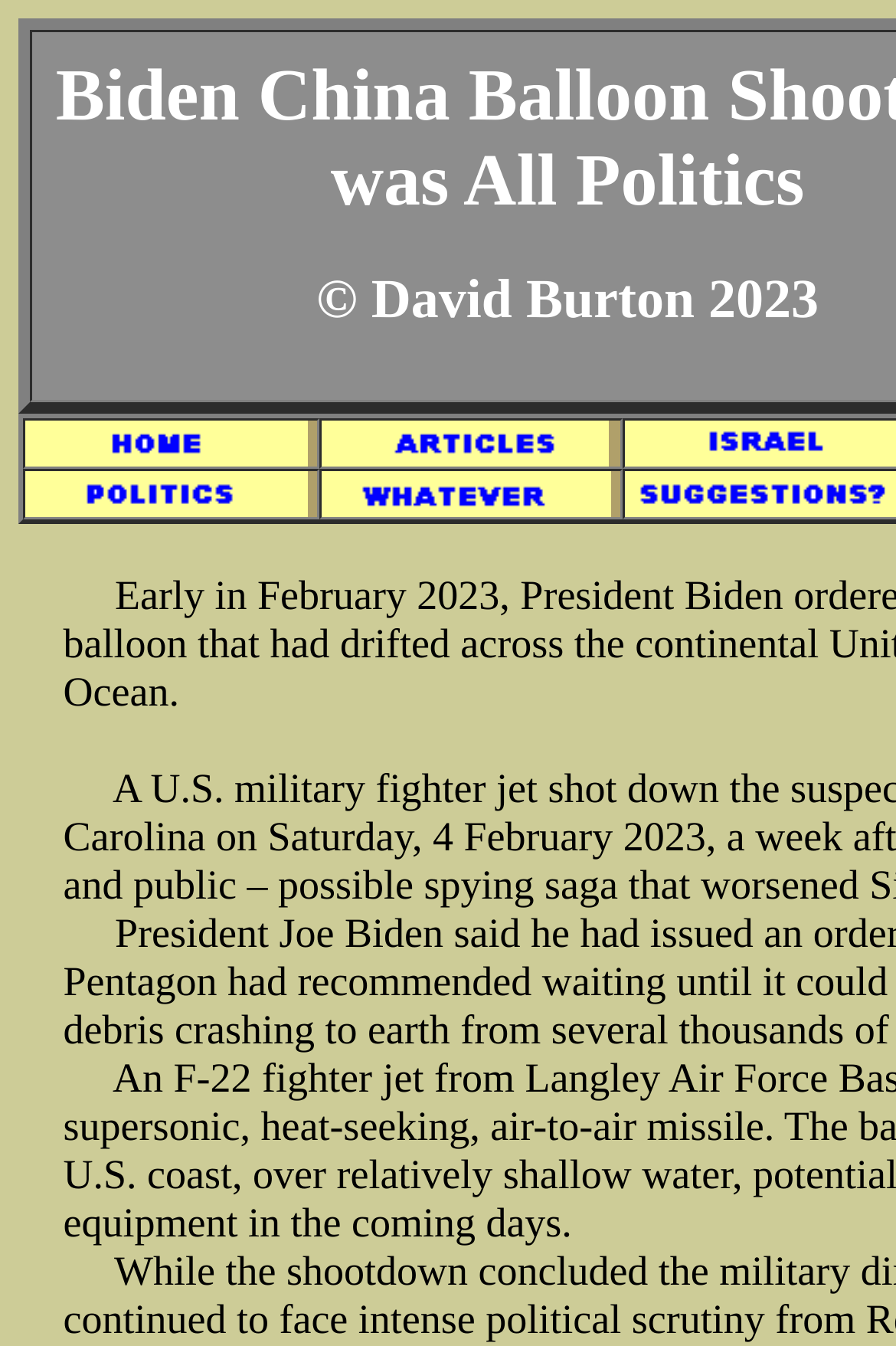Offer a thorough description of the webpage.

The webpage appears to be a news article or blog post discussing the topic of "Biden China Balloon Shootdown" and its political implications. 

At the top of the page, there are two grid cells side by side, each containing a link and an image. The images are positioned slightly above the links. This pattern is repeated below, with two more grid cells, each with a link and an image, positioned in the same manner. 

In total, there are four links and four images on the page, arranged in a grid-like structure. The links and images are evenly spaced and aligned, with the images situated slightly above the links.